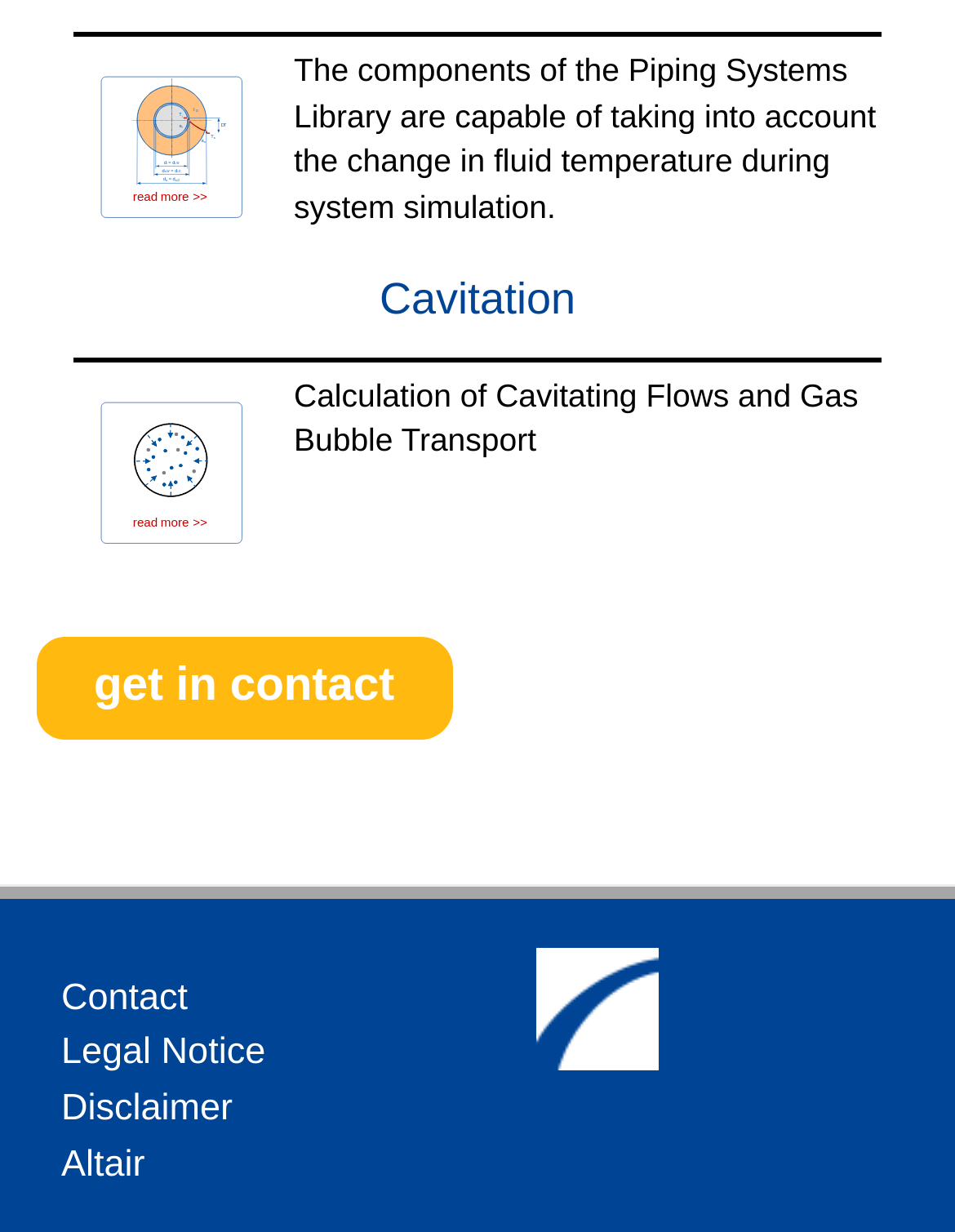Find the bounding box coordinates of the element you need to click on to perform this action: 'Go to About page'. The coordinates should be represented by four float values between 0 and 1, in the format [left, top, right, bottom].

None